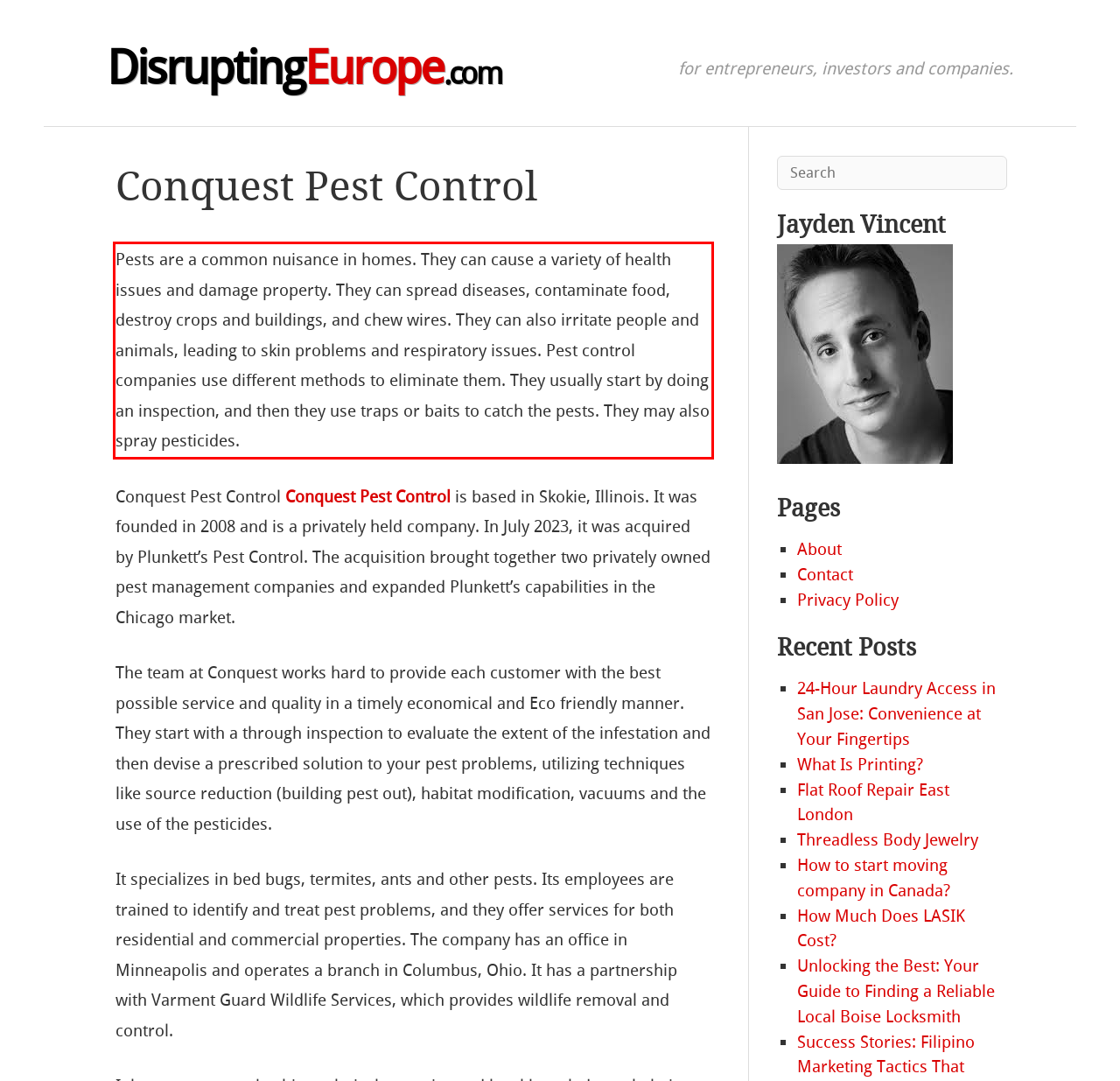Identify and transcribe the text content enclosed by the red bounding box in the given screenshot.

Pests are a common nuisance in homes. They can cause a variety of health issues and damage property. They can spread diseases, contaminate food, destroy crops and buildings, and chew wires. They can also irritate people and animals, leading to skin problems and respiratory issues. Pest control companies use different methods to eliminate them. They usually start by doing an inspection, and then they use traps or baits to catch the pests. They may also spray pesticides.